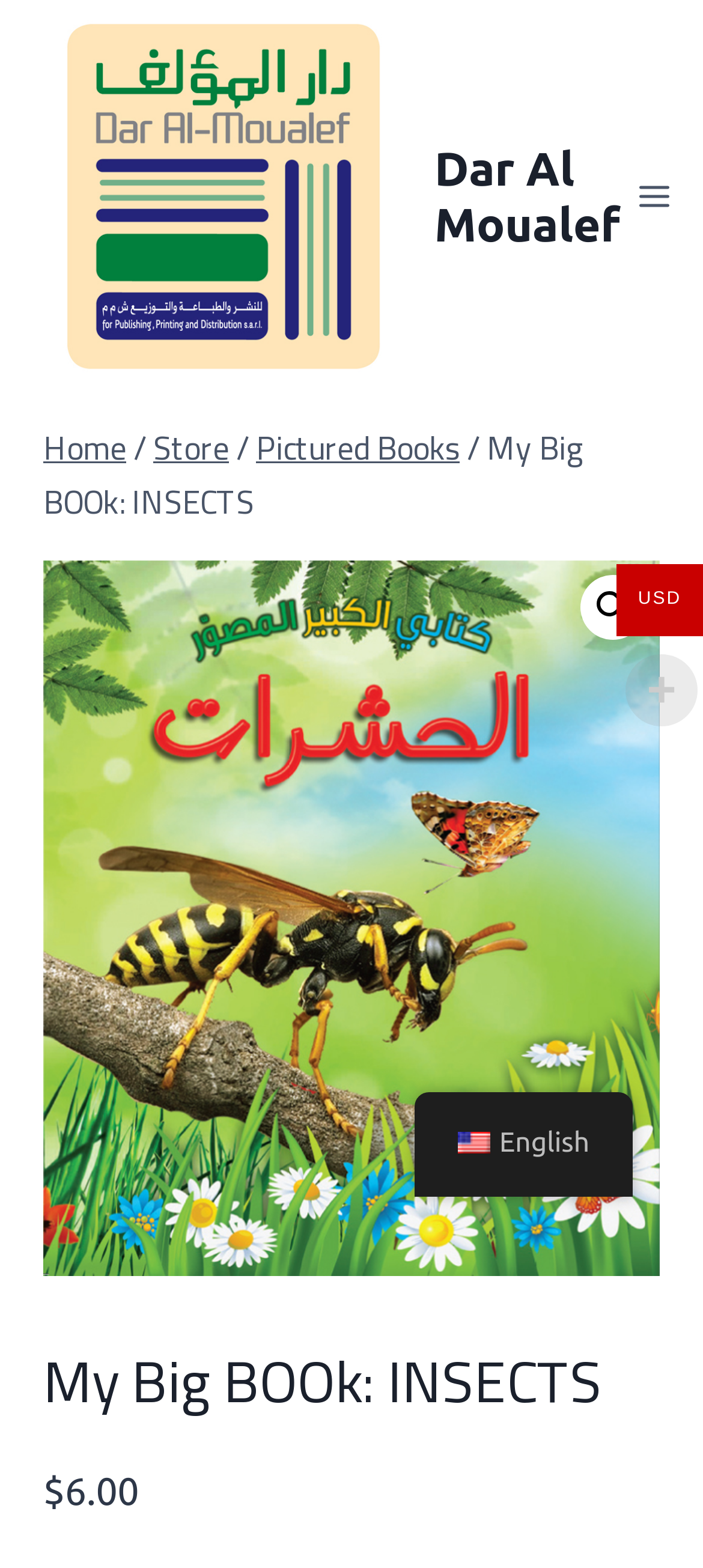Extract the primary header of the webpage and generate its text.

My Big BOOk: INSECTS